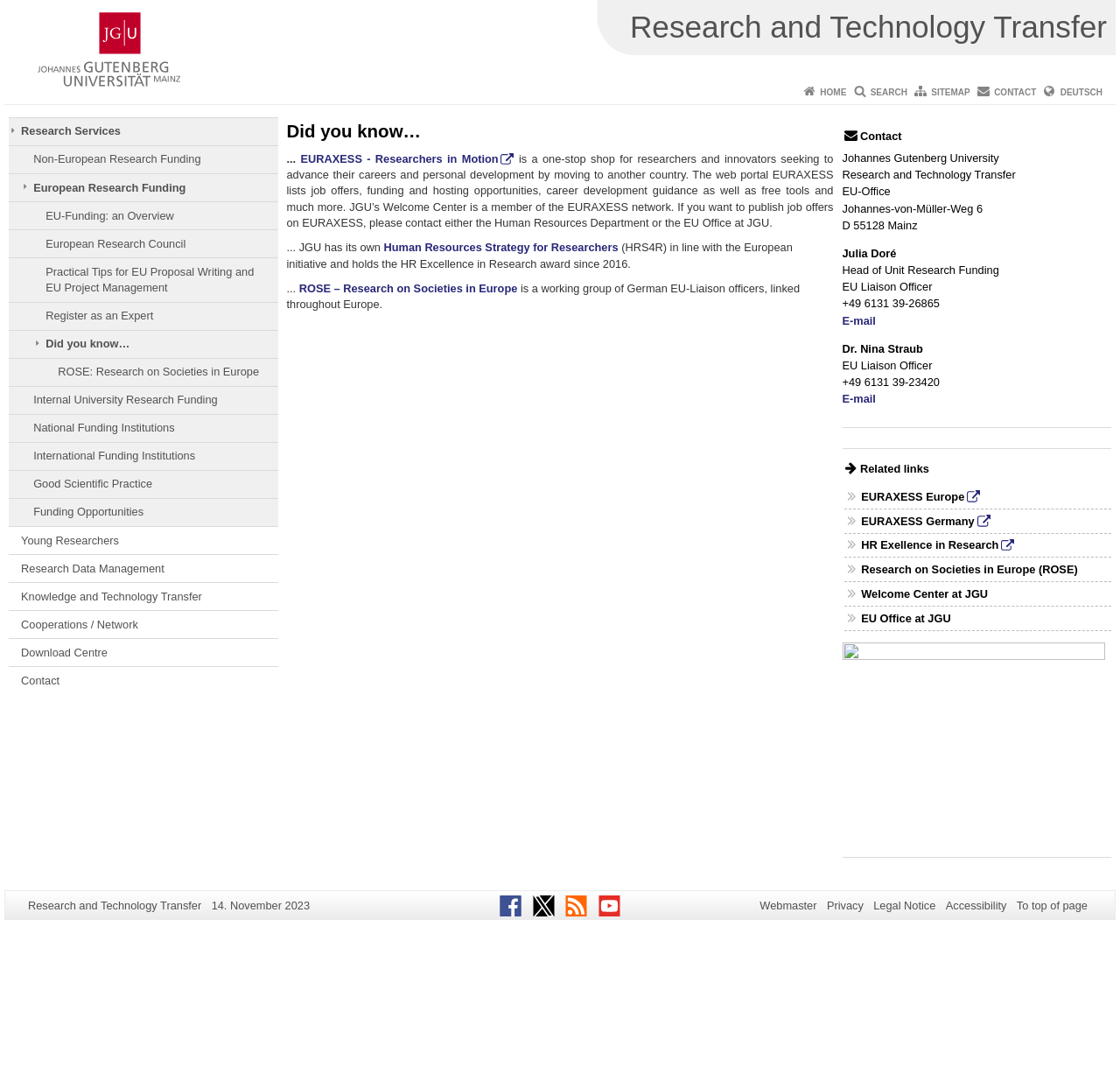Given the description: "Human Resources Strategy for Researchers", determine the bounding box coordinates of the UI element. The coordinates should be formatted as four float numbers between 0 and 1, [left, top, right, bottom].

[0.343, 0.224, 0.555, 0.237]